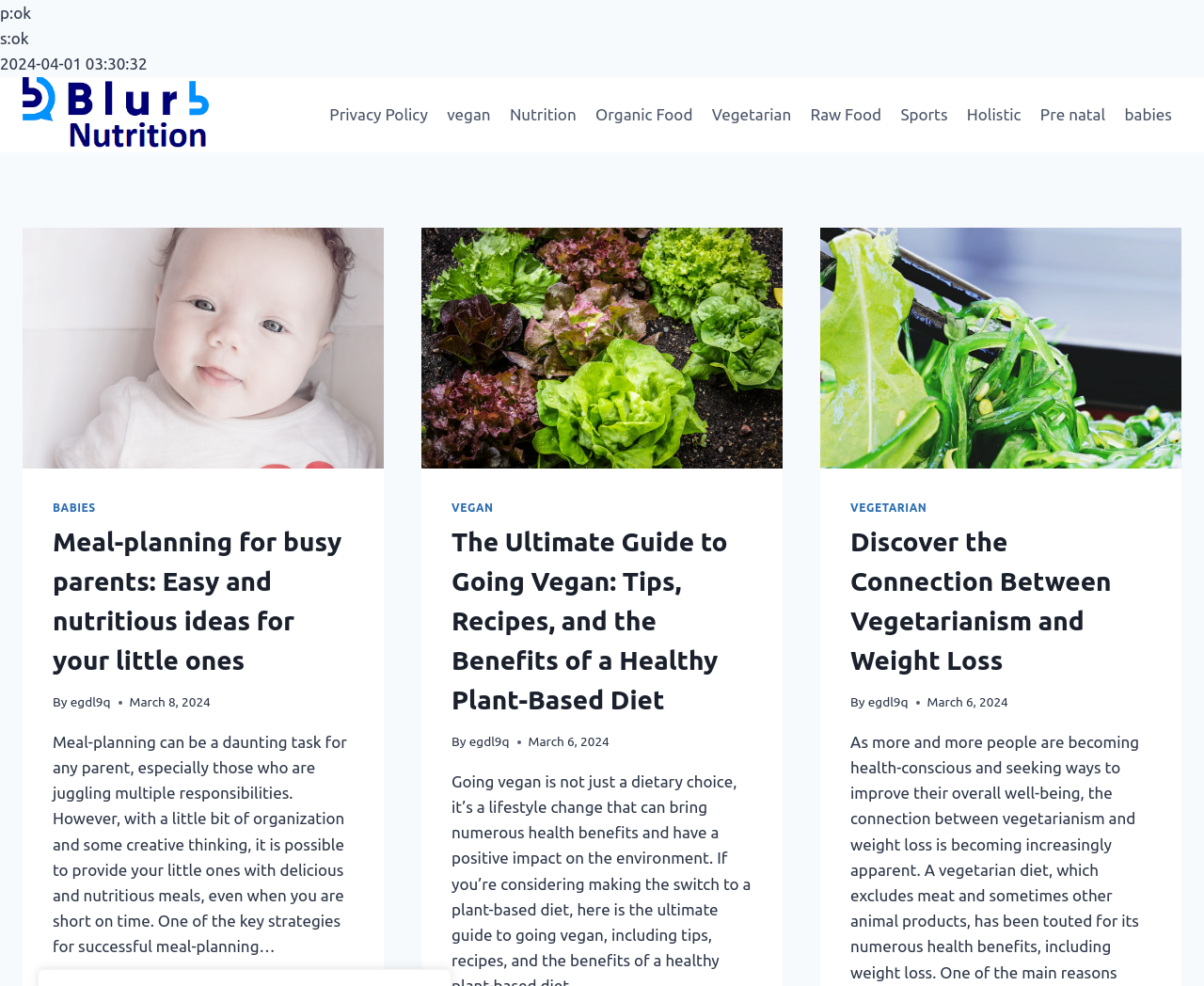Determine the bounding box coordinates of the clickable region to follow the instruction: "Read the 'BABIES' category".

[0.044, 0.508, 0.08, 0.521]